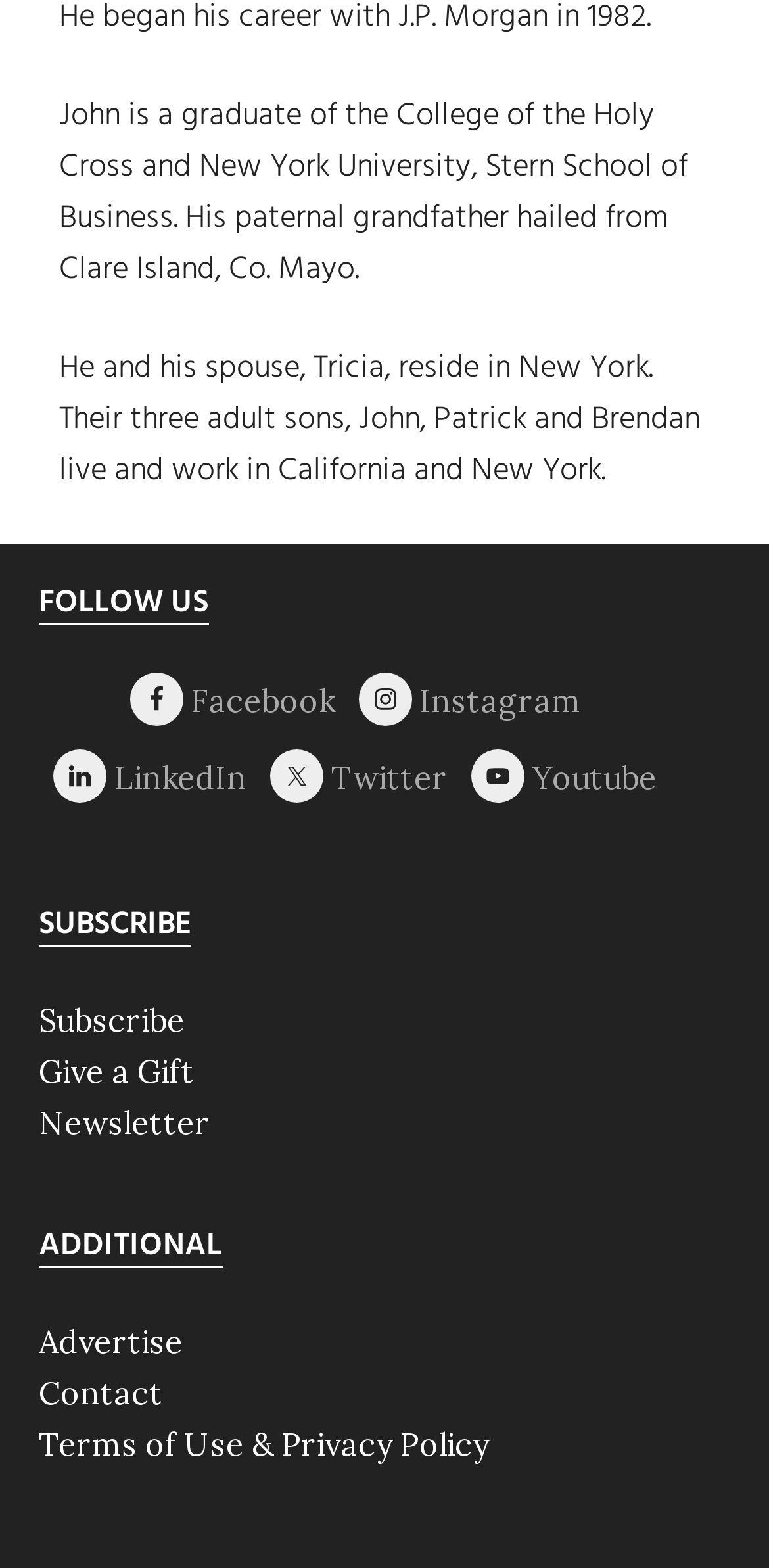What is the name of John's paternal grandfather's hometown?
Based on the screenshot, provide your answer in one word or phrase.

Clare Island, Co. Mayo